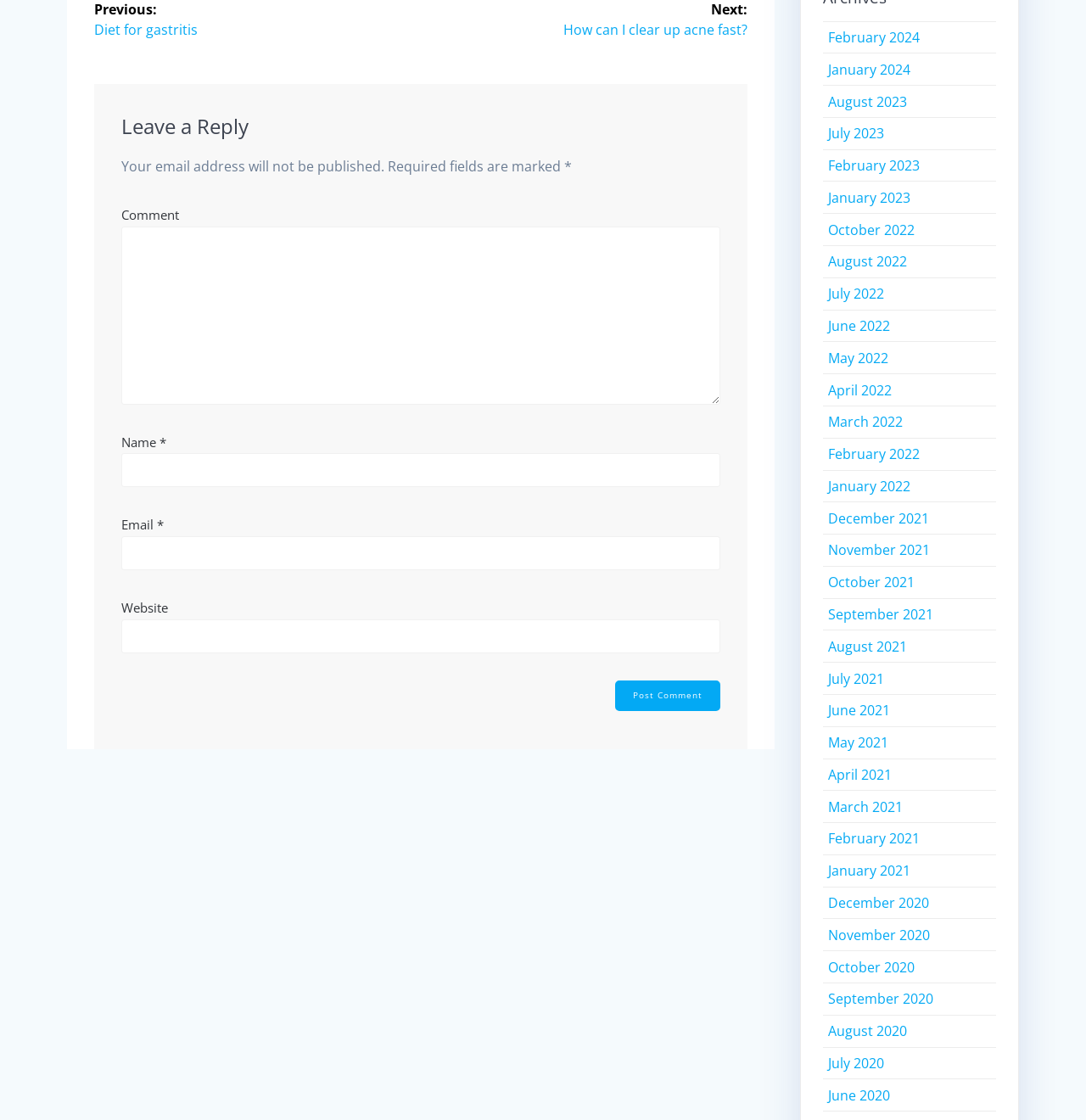Please determine the bounding box coordinates of the element to click on in order to accomplish the following task: "Click on the 'Post Comment' button". Ensure the coordinates are four float numbers ranging from 0 to 1, i.e., [left, top, right, bottom].

[0.566, 0.607, 0.663, 0.634]